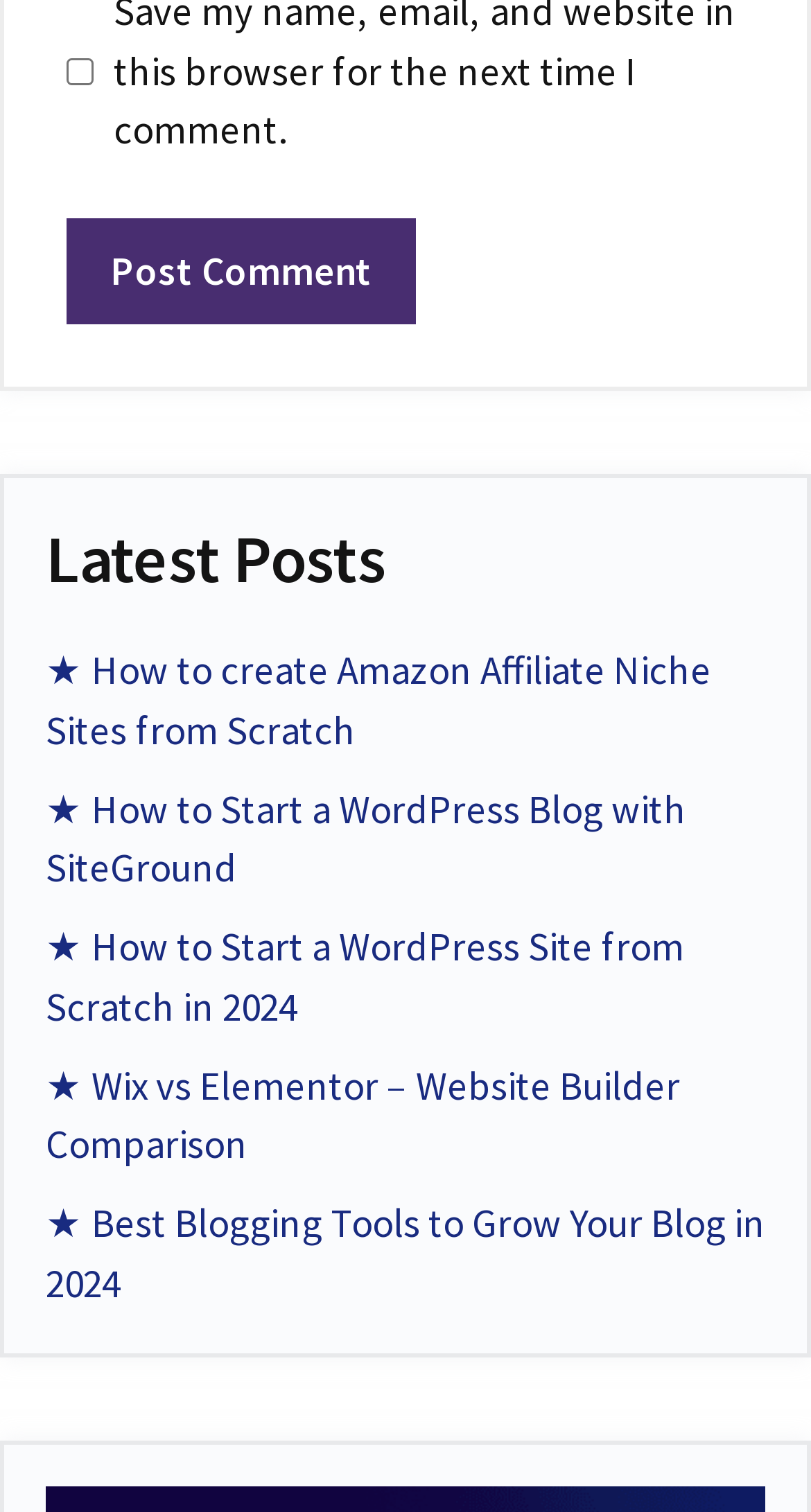Answer the question below with a single word or a brief phrase: 
What is the purpose of the checkbox?

Save comment info